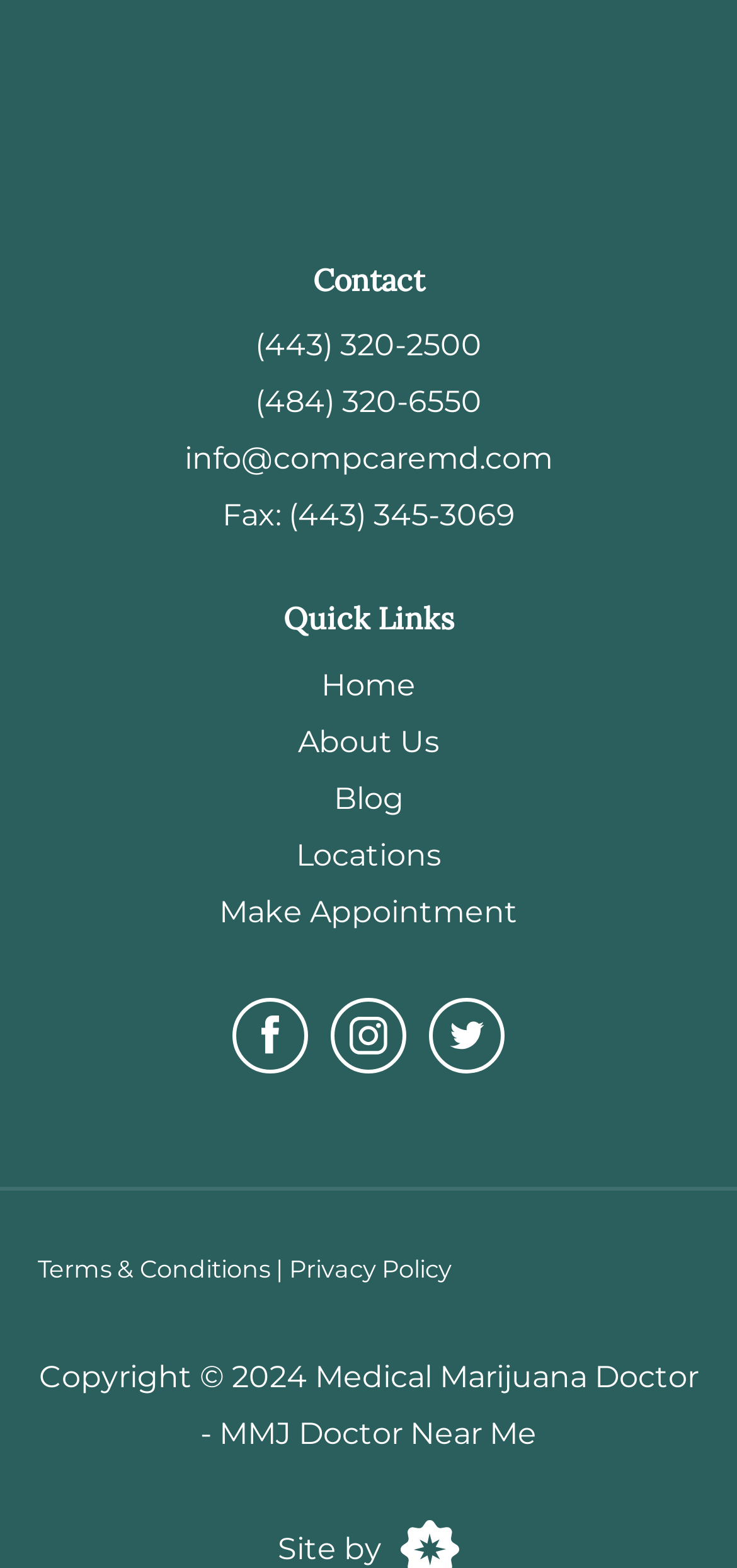Please find the bounding box coordinates (top-left x, top-left y, bottom-right x, bottom-right y) in the screenshot for the UI element described as follows: Other writing services

None